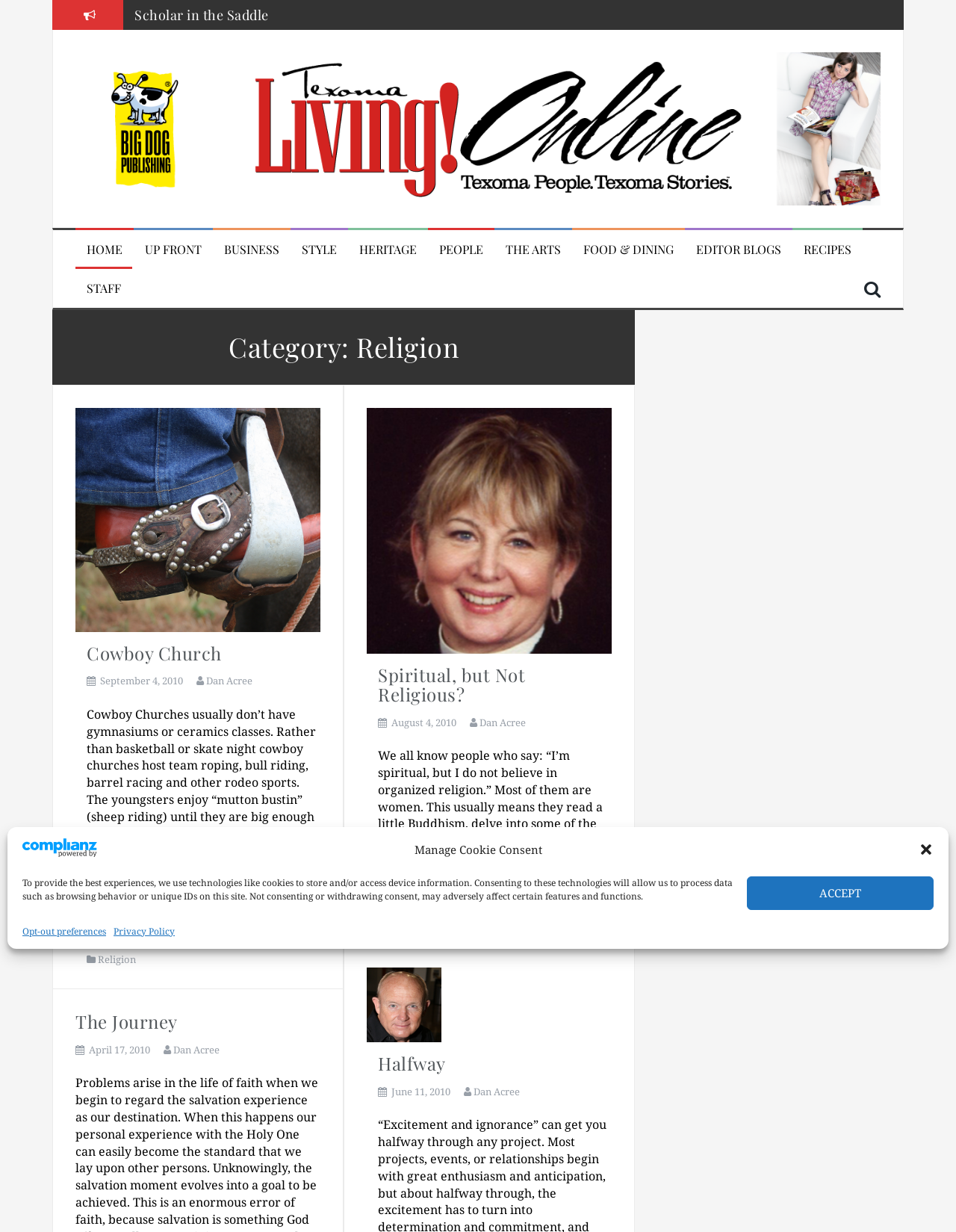Specify the bounding box coordinates for the region that must be clicked to perform the given instruction: "Click the 'HOME' link".

[0.091, 0.196, 0.128, 0.21]